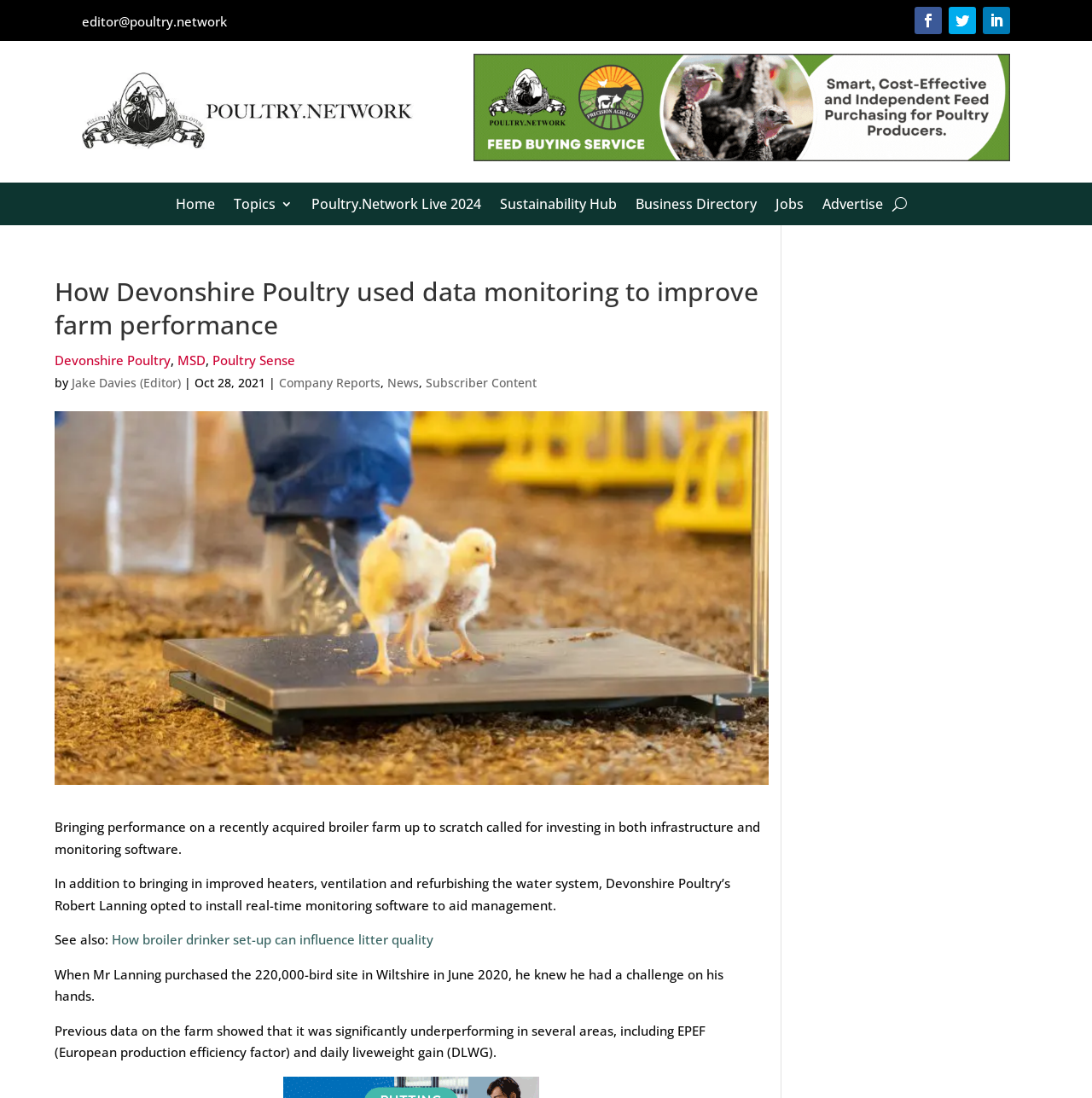Find the bounding box coordinates for the HTML element described as: "Poultry.Network Live 2024". The coordinates should consist of four float values between 0 and 1, i.e., [left, top, right, bottom].

[0.285, 0.18, 0.441, 0.198]